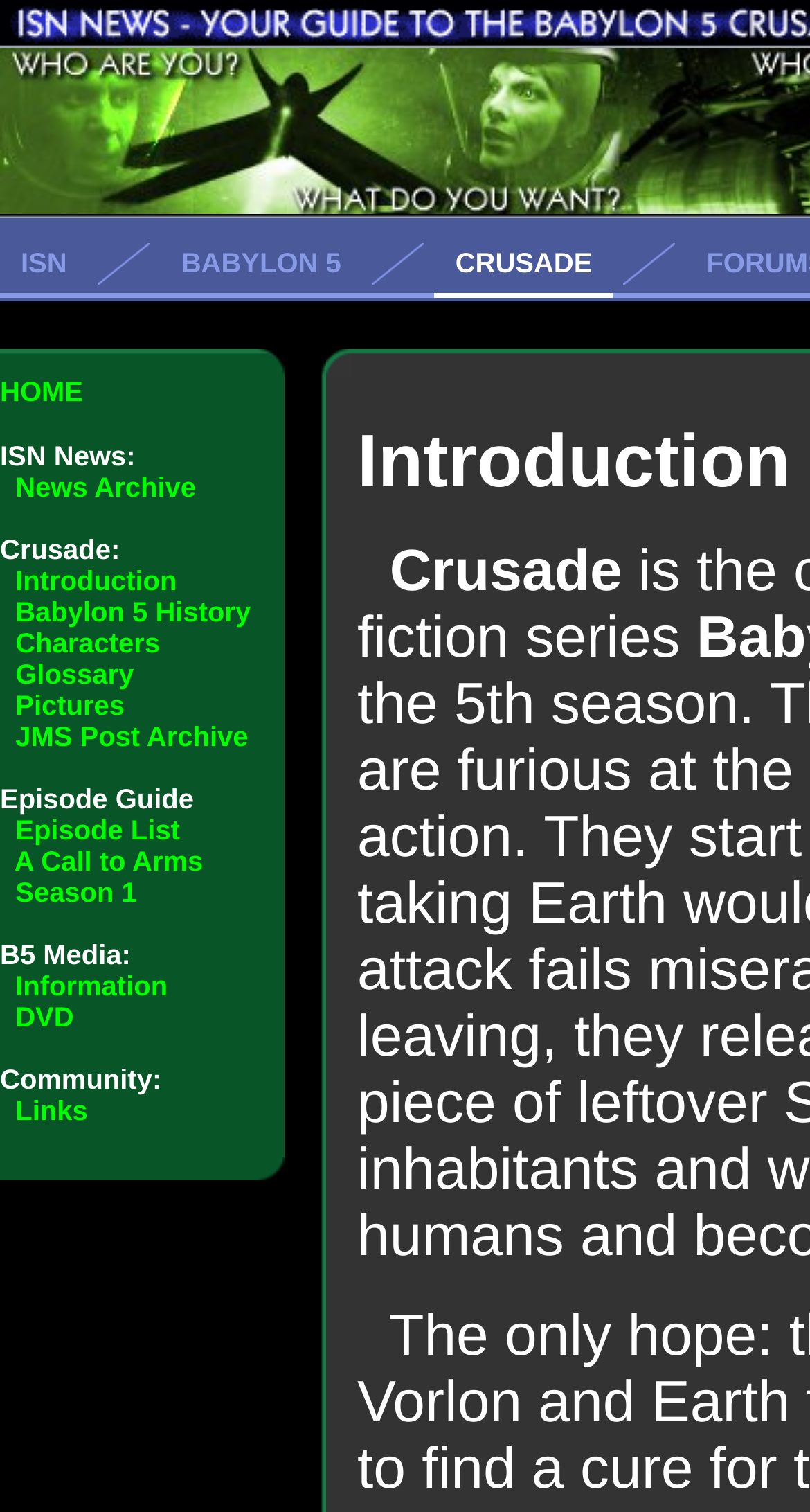What is the name of the episode guide? Examine the screenshot and reply using just one word or a brief phrase.

Episode Guide